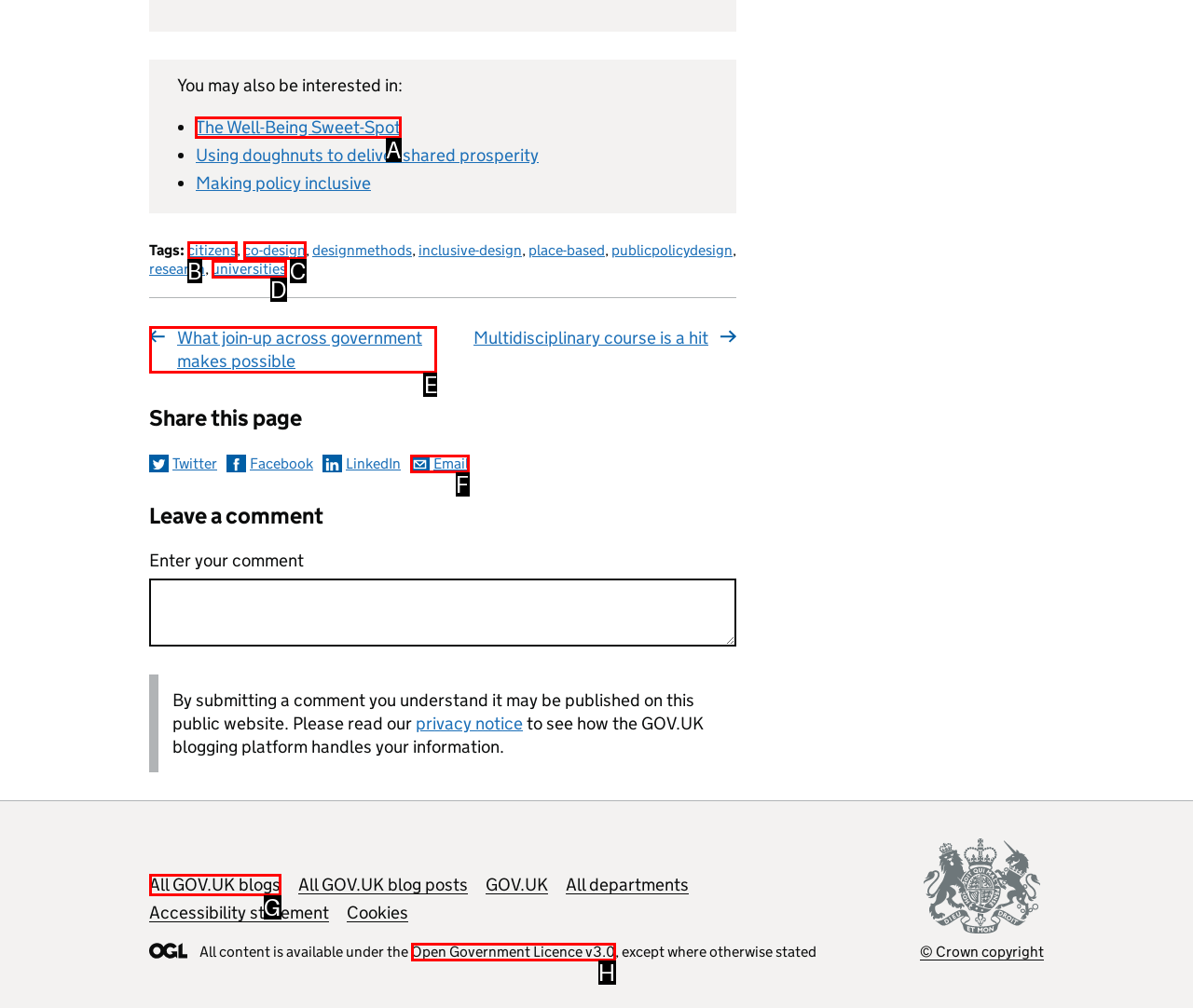Point out the option that needs to be clicked to fulfill the following instruction: Click on the link 'The Well-Being Sweet-Spot'
Answer with the letter of the appropriate choice from the listed options.

A